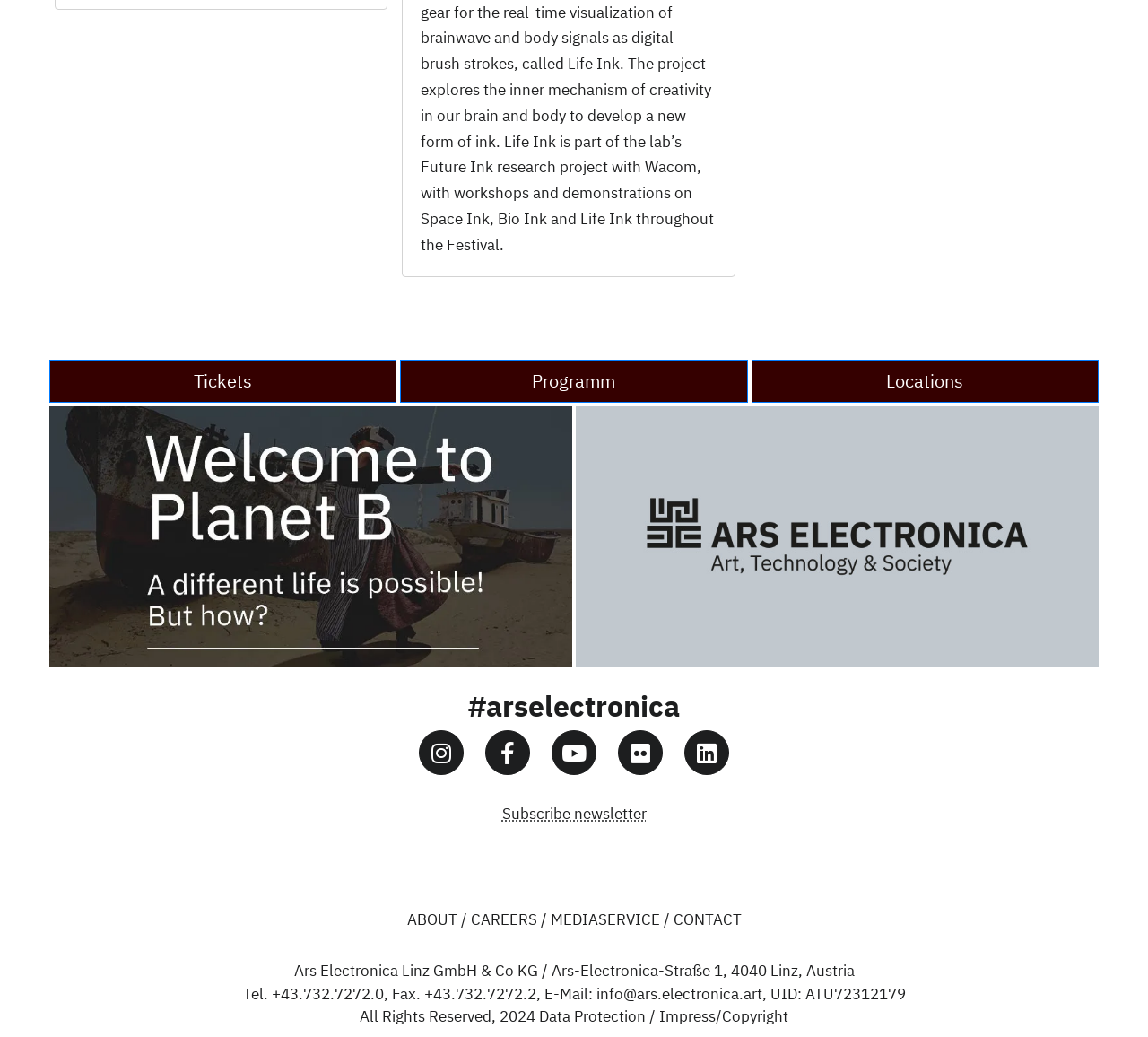Specify the bounding box coordinates of the area that needs to be clicked to achieve the following instruction: "View Data Protection".

[0.47, 0.971, 0.562, 0.99]